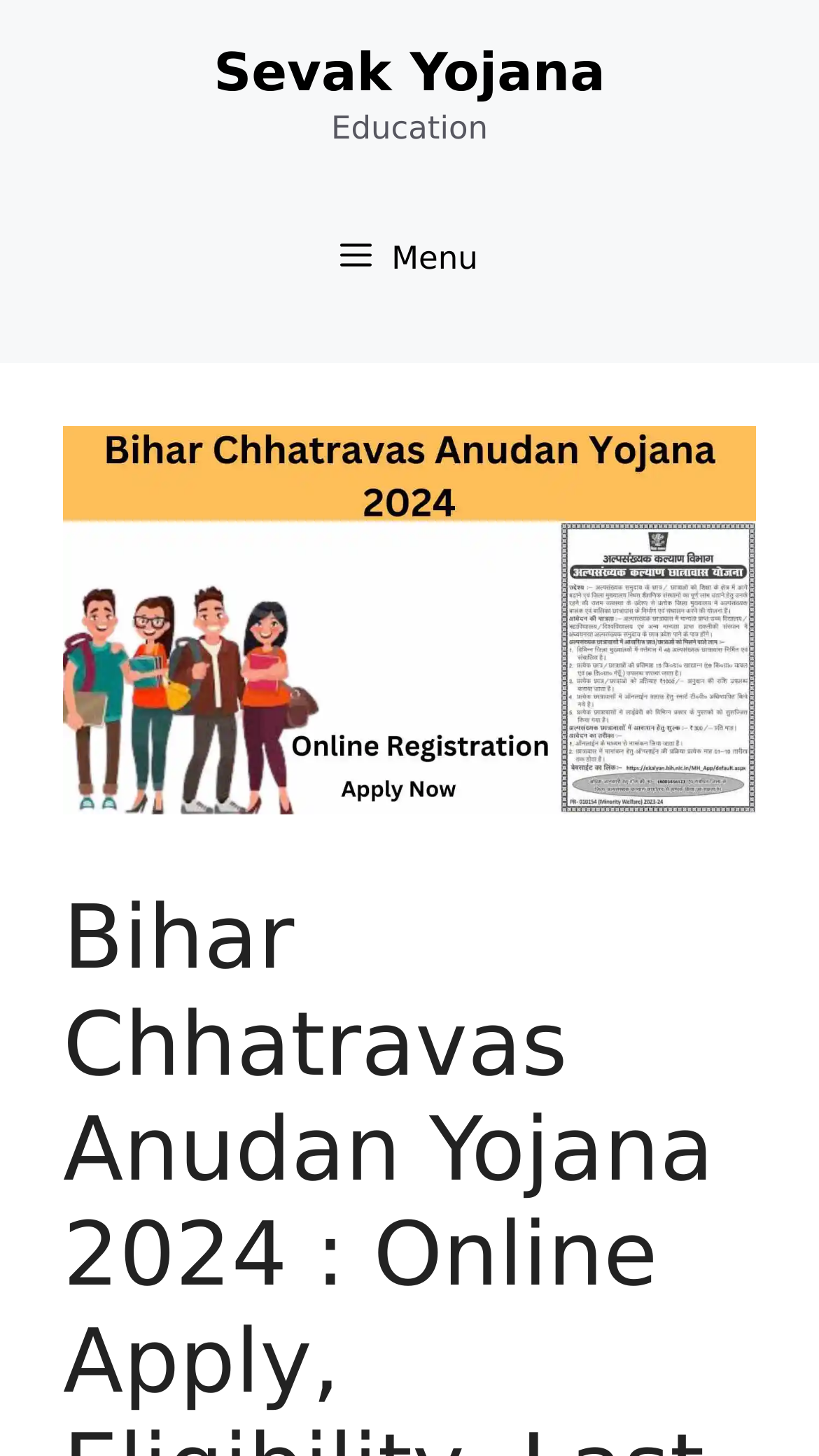Find the UI element described as: "Menu" and predict its bounding box coordinates. Ensure the coordinates are four float numbers between 0 and 1, [left, top, right, bottom].

[0.0, 0.133, 1.0, 0.22]